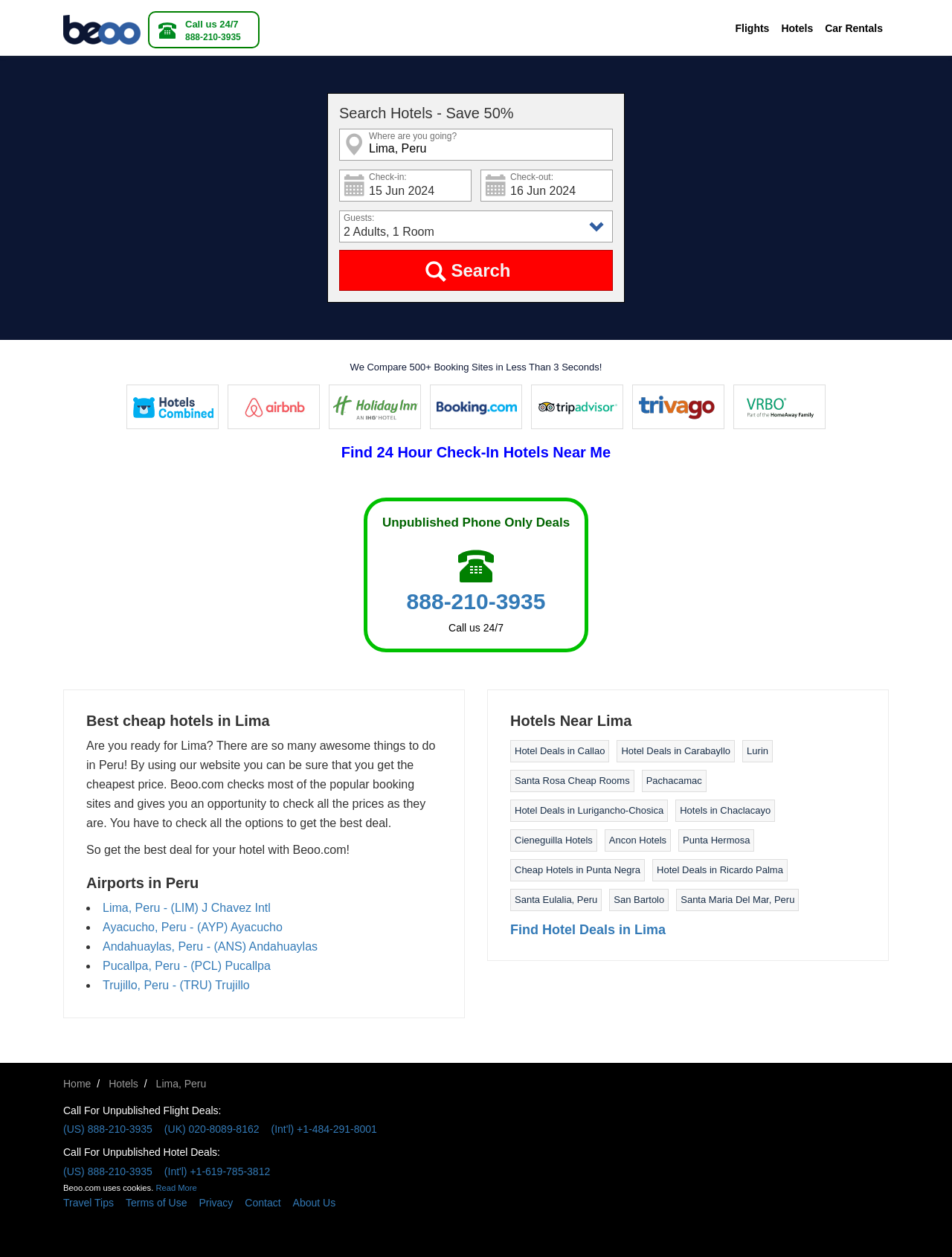Determine the bounding box coordinates for the area that needs to be clicked to fulfill this task: "Search for something". The coordinates must be given as four float numbers between 0 and 1, i.e., [left, top, right, bottom].

None